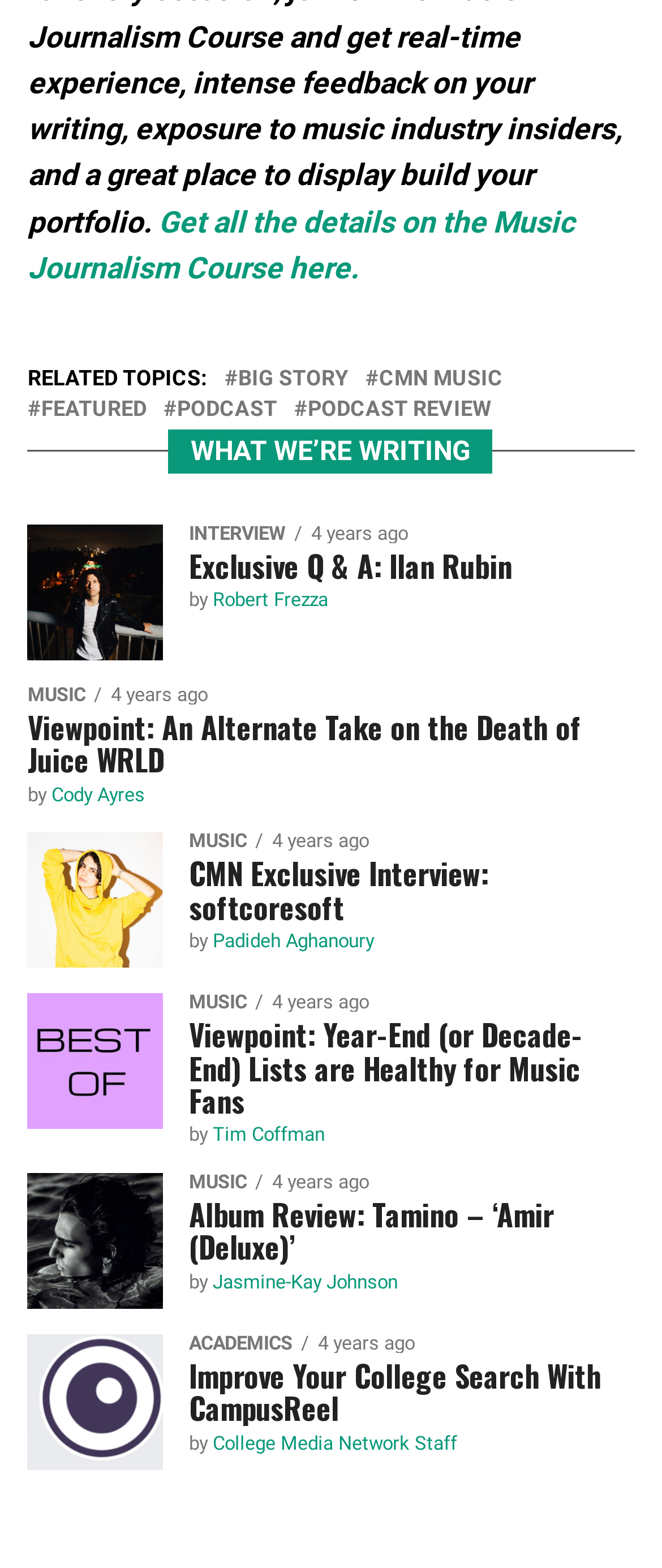Please identify the bounding box coordinates of the clickable region that I should interact with to perform the following instruction: "Visit the Fairbridge main site". The coordinates should be expressed as four float numbers between 0 and 1, i.e., [left, top, right, bottom].

None